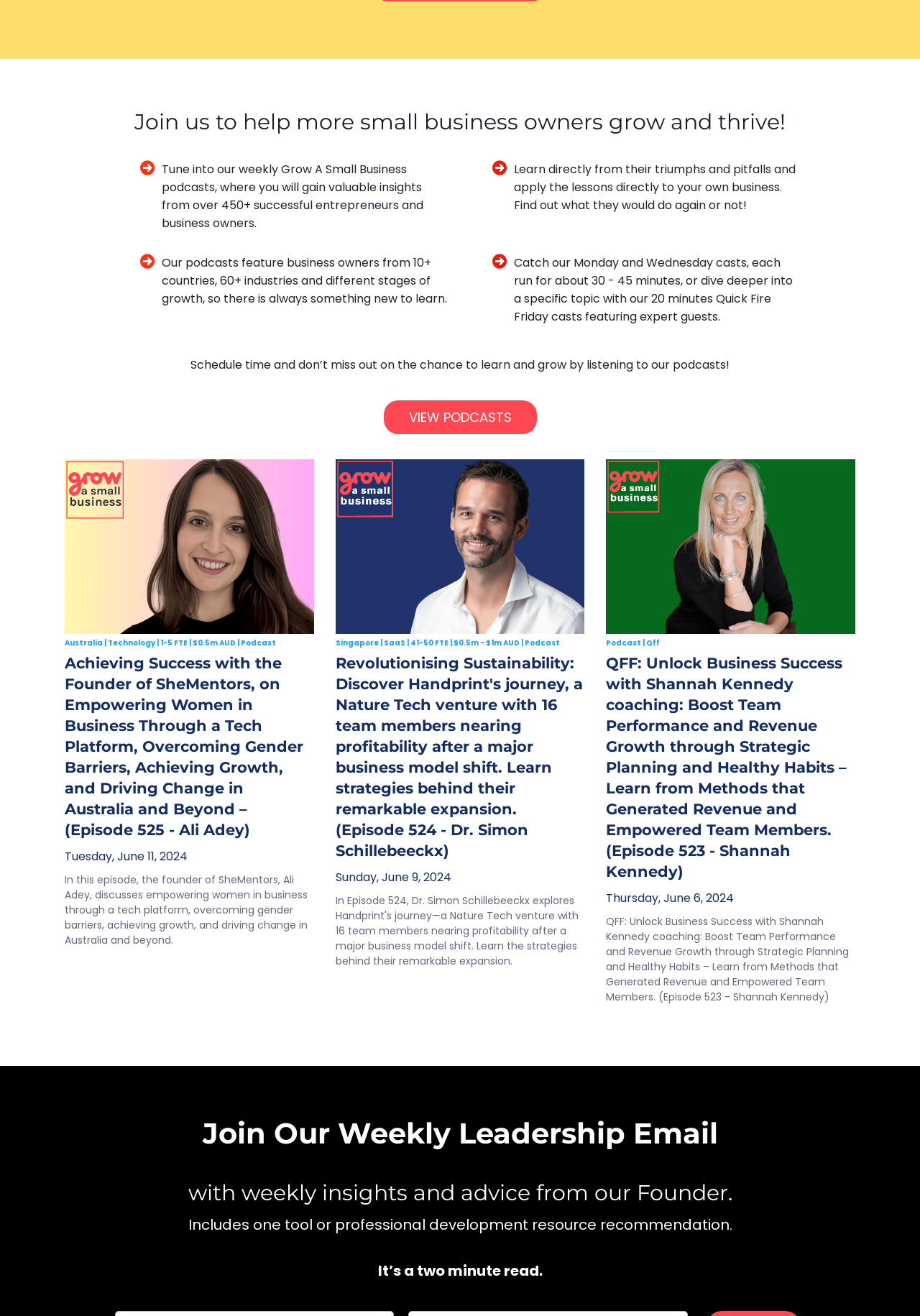Identify the bounding box coordinates for the element that needs to be clicked to fulfill this instruction: "Read about the founder of SheMentors". Provide the coordinates in the format of four float numbers between 0 and 1: [left, top, right, bottom].

[0.07, 0.644, 0.204, 0.657]